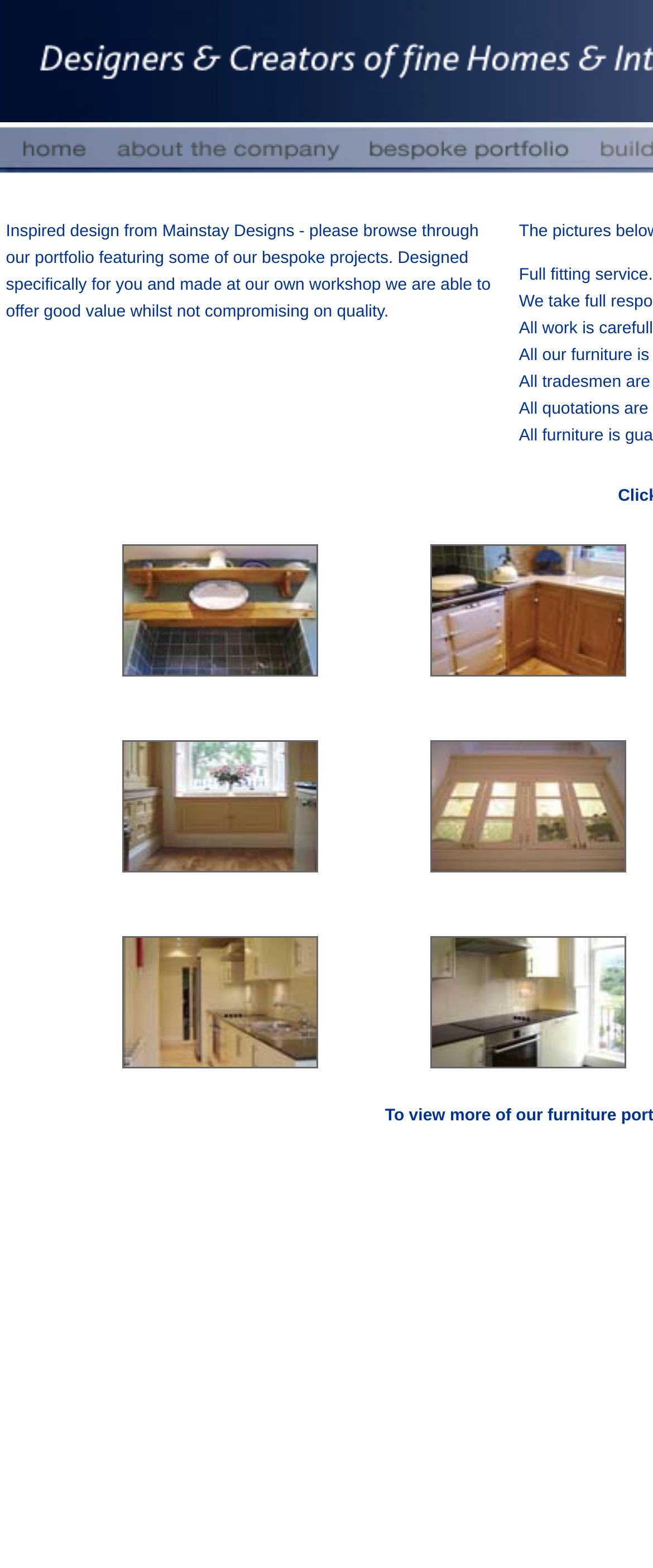What is the main content of the webpage?
Using the screenshot, give a one-word or short phrase answer.

Portfolio